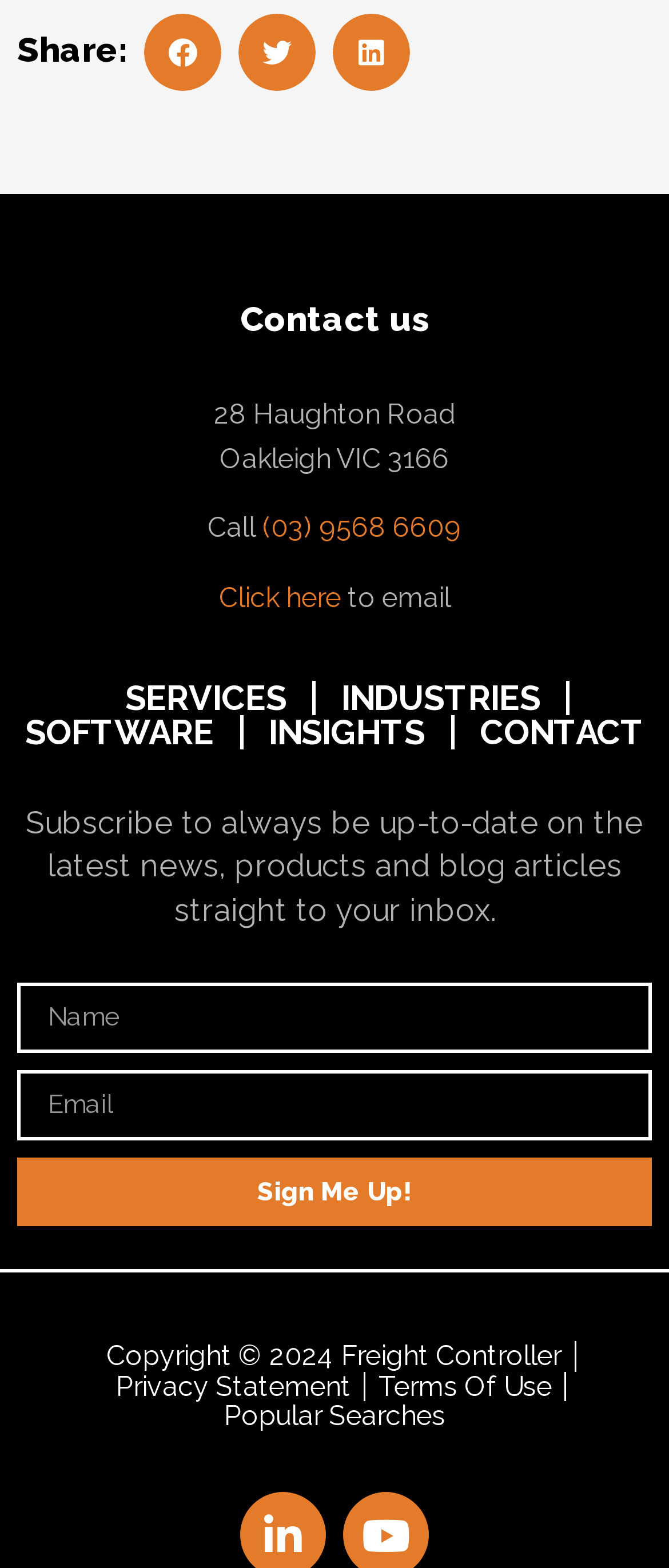What is the purpose of the textbox labeled 'Email'?
Using the image as a reference, give a one-word or short phrase answer.

To subscribe to newsletter